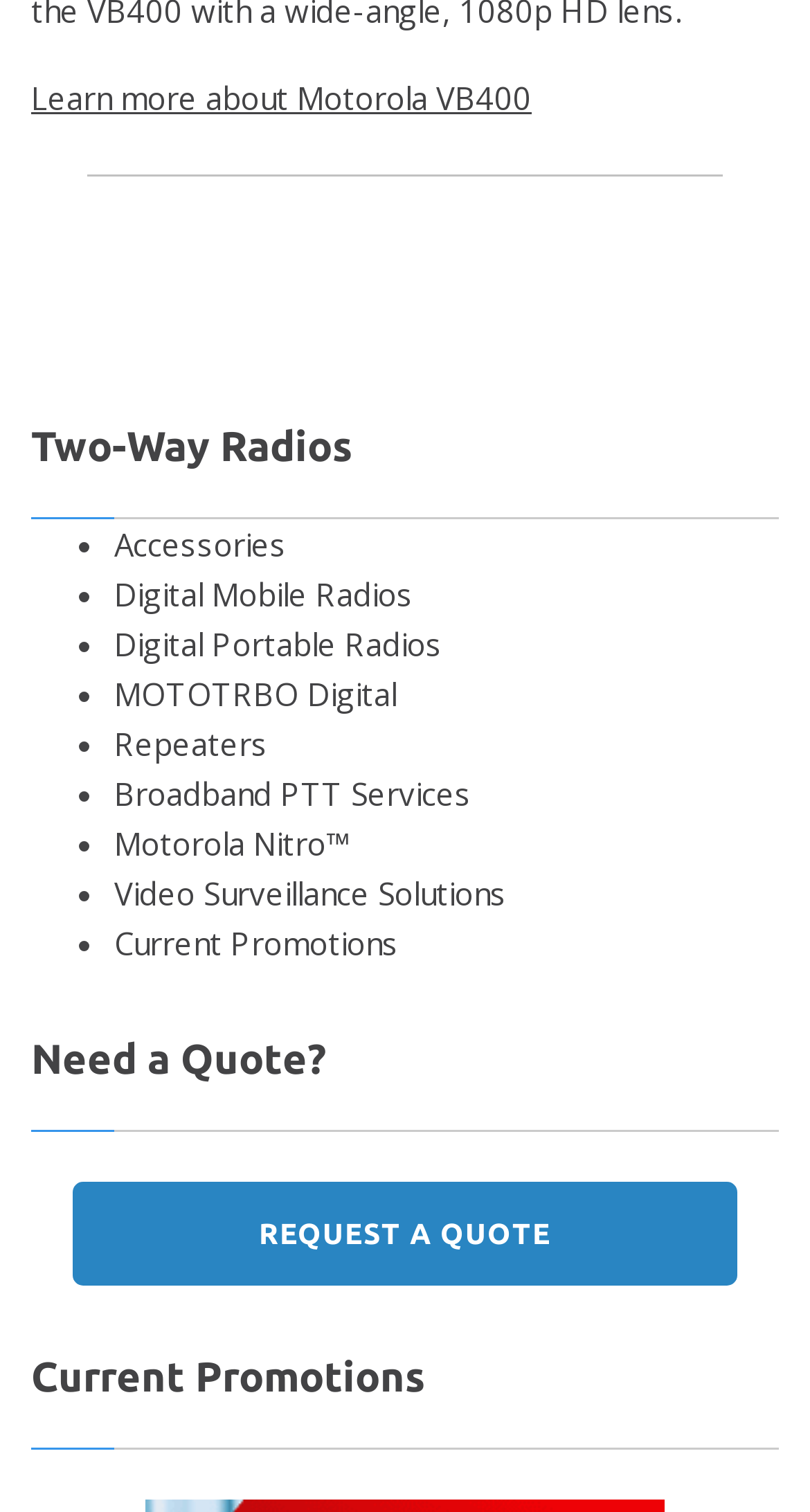Please specify the bounding box coordinates of the clickable region to carry out the following instruction: "Explore digital mobile radios". The coordinates should be four float numbers between 0 and 1, in the format [left, top, right, bottom].

[0.141, 0.379, 0.51, 0.407]